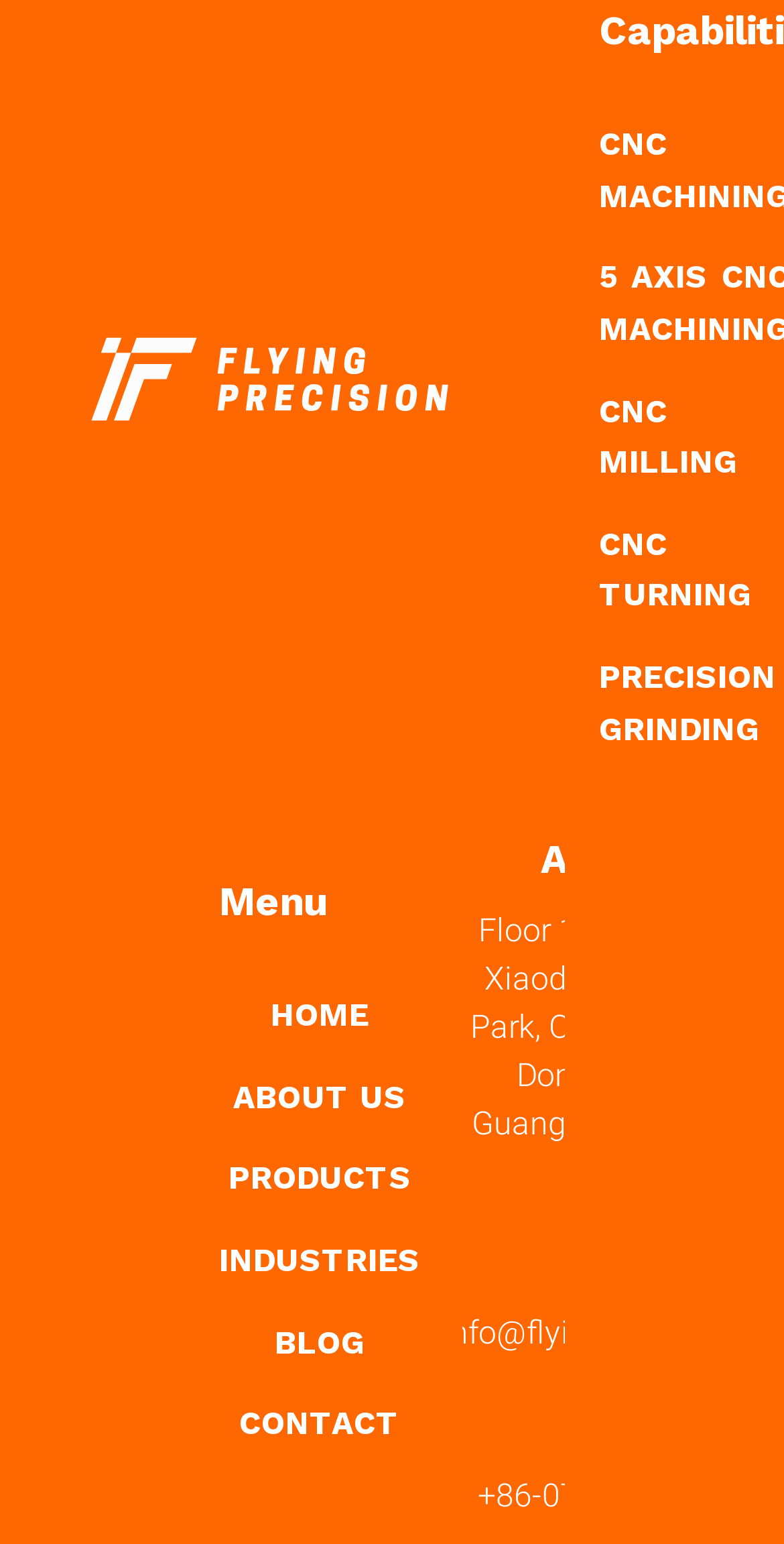What is the first menu item?
Please provide a single word or phrase based on the screenshot.

HOME